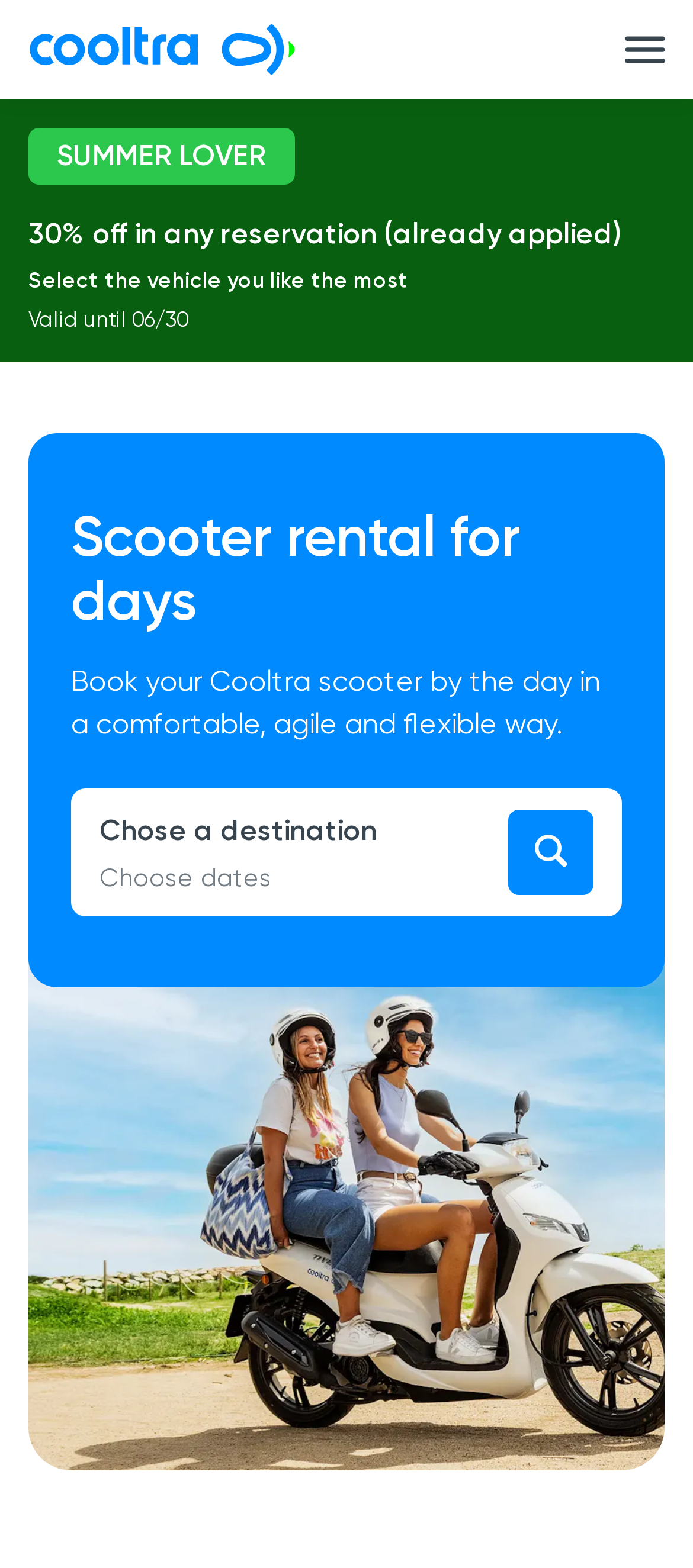Determine the webpage's heading and output its text content.

Scooter rental for days